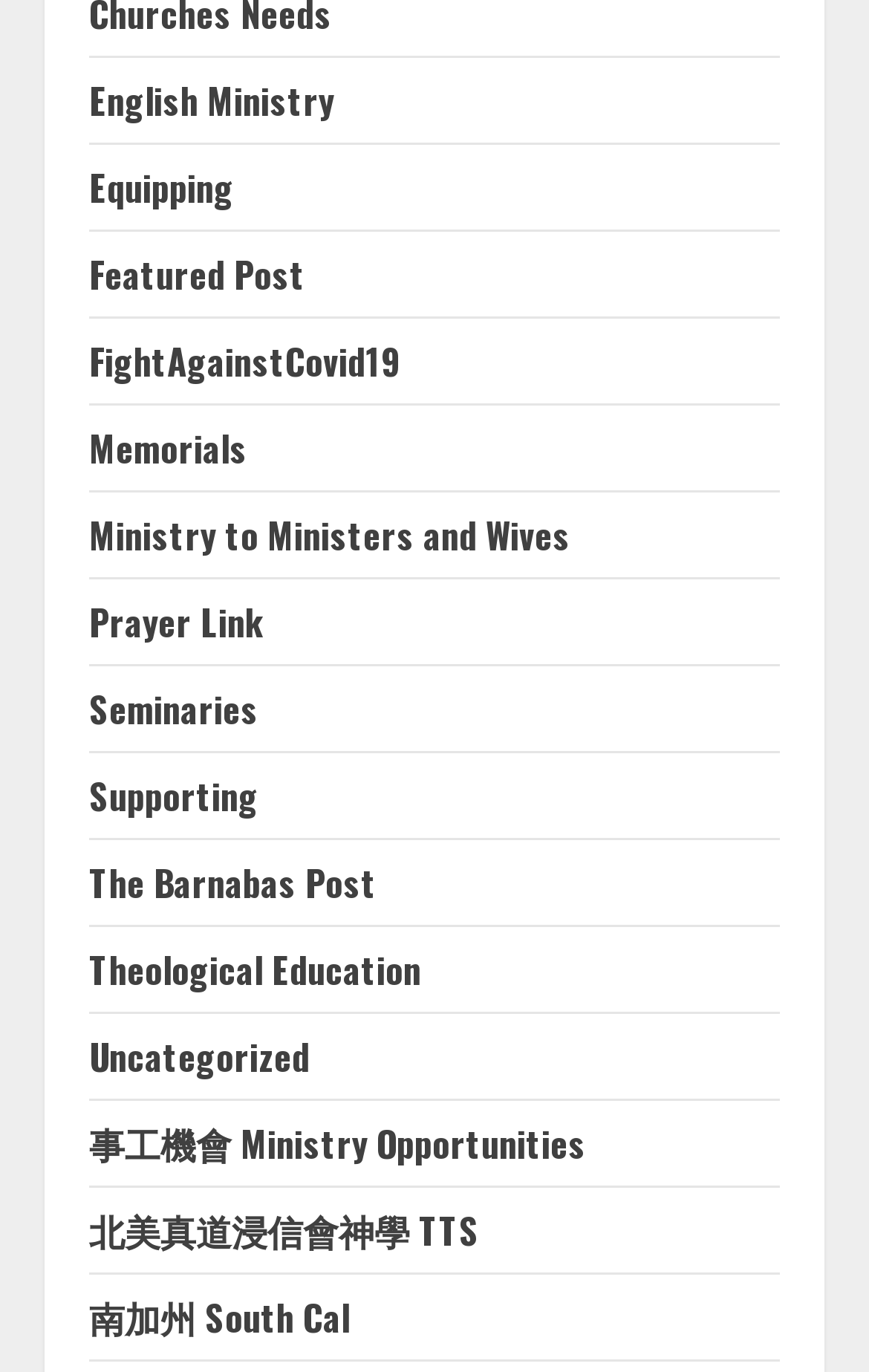Is there a link with a non-English title on the webpage?
Look at the image and provide a detailed response to the question.

Yes, there are links with non-English titles on the webpage, such as '事工機會 Ministry Opportunities' and '北美真道浸信會神學 TTS', which suggest that the webpage is targeting a diverse audience or has international connections.